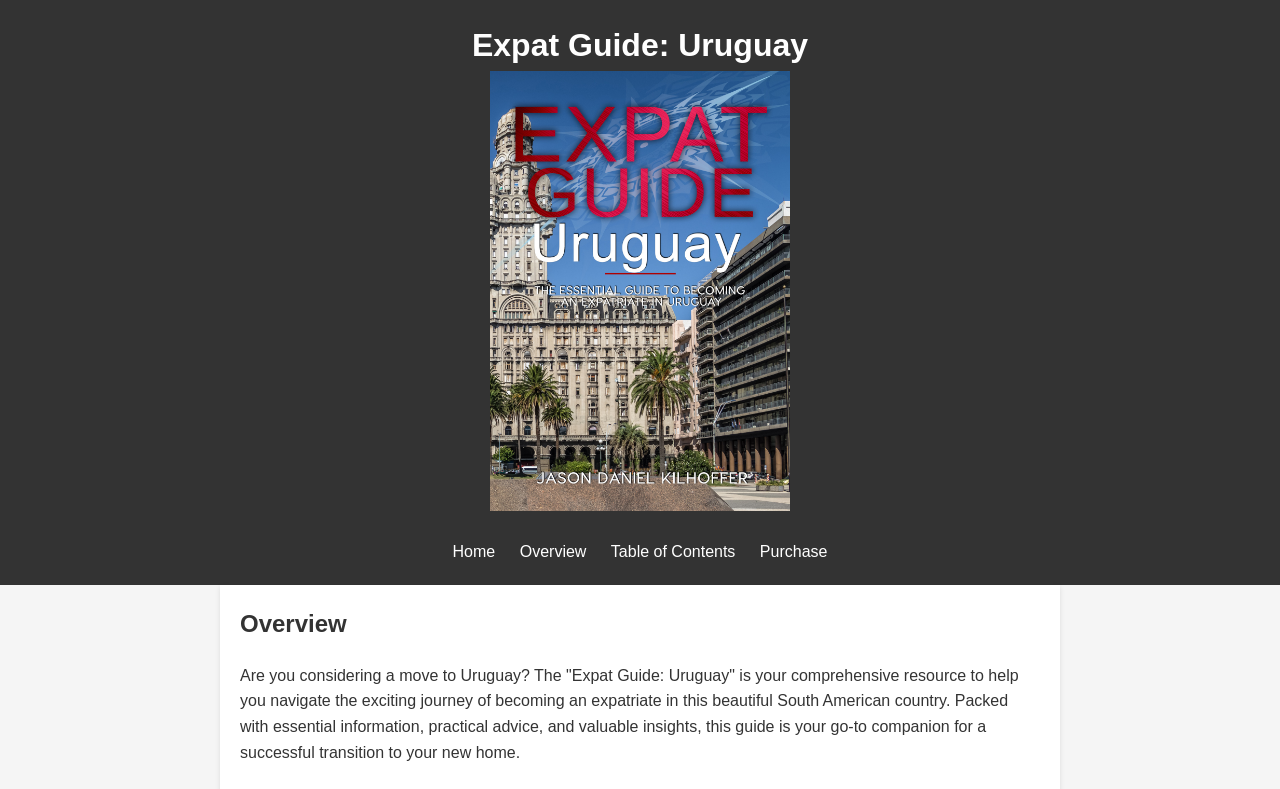Is there an image on the page?
Please craft a detailed and exhaustive response to the question.

An image element is present on the page, labeled as 'Expat Guide Uruguay Cover', which suggests that there is an image on the page. The bounding box coordinates of the image element also indicate its presence.